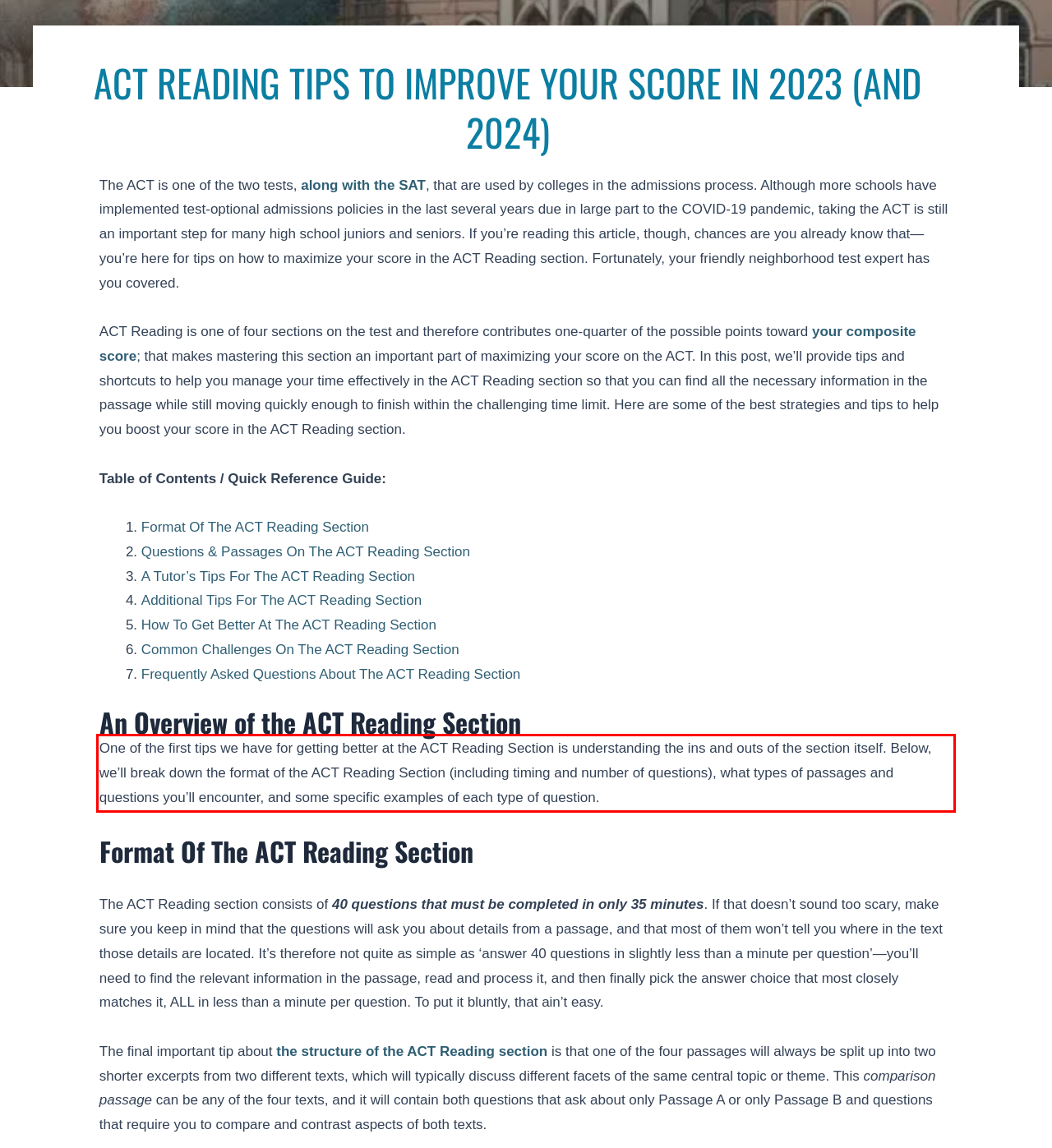Look at the provided screenshot of the webpage and perform OCR on the text within the red bounding box.

One of the first tips we have for getting better at the ACT Reading Section is understanding the ins and outs of the section itself. Below, we’ll break down the format of the ACT Reading Section (including timing and number of questions), what types of passages and questions you’ll encounter, and some specific examples of each type of question.